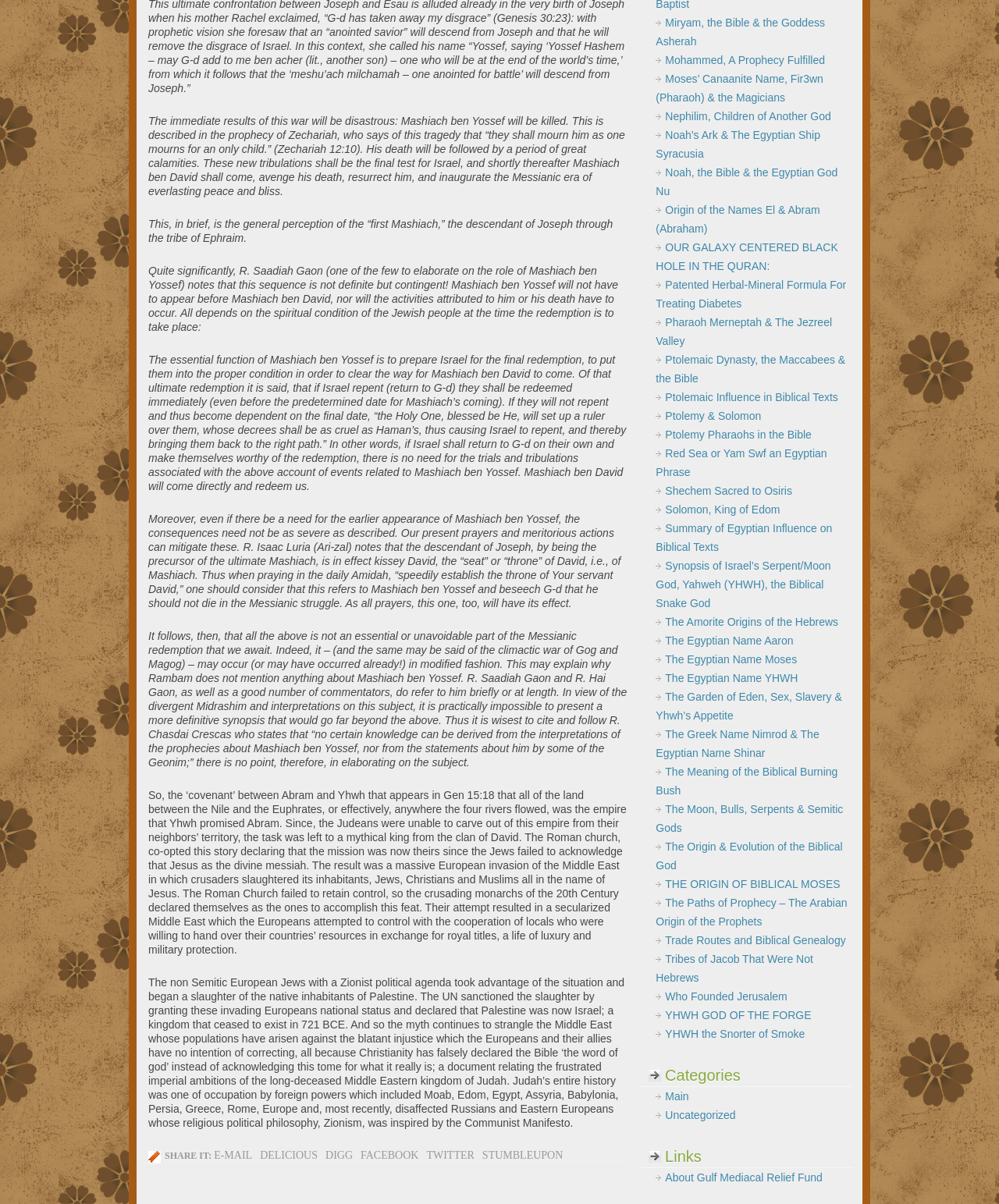Please identify the bounding box coordinates of the clickable area that will fulfill the following instruction: "Go to the 'Bio-pedia' website". The coordinates should be in the format of four float numbers between 0 and 1, i.e., [left, top, right, bottom].

None